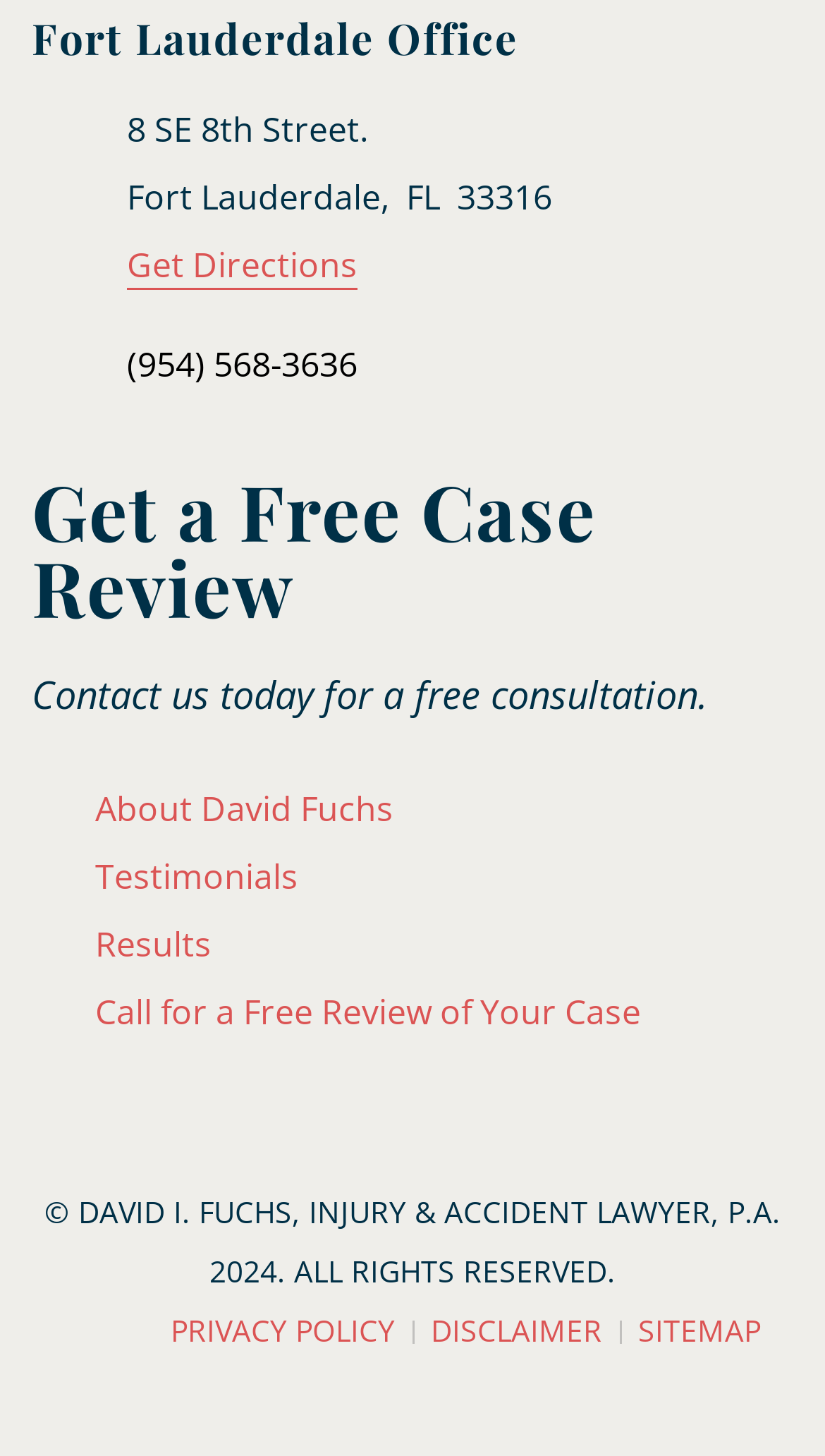Use the information in the screenshot to answer the question comprehensively: What is the name of the lawyer mentioned on the page?

I found the lawyer's name by looking at the link element that contains the text 'About David Fuchs', which suggests that David Fuchs is the lawyer being referred to.